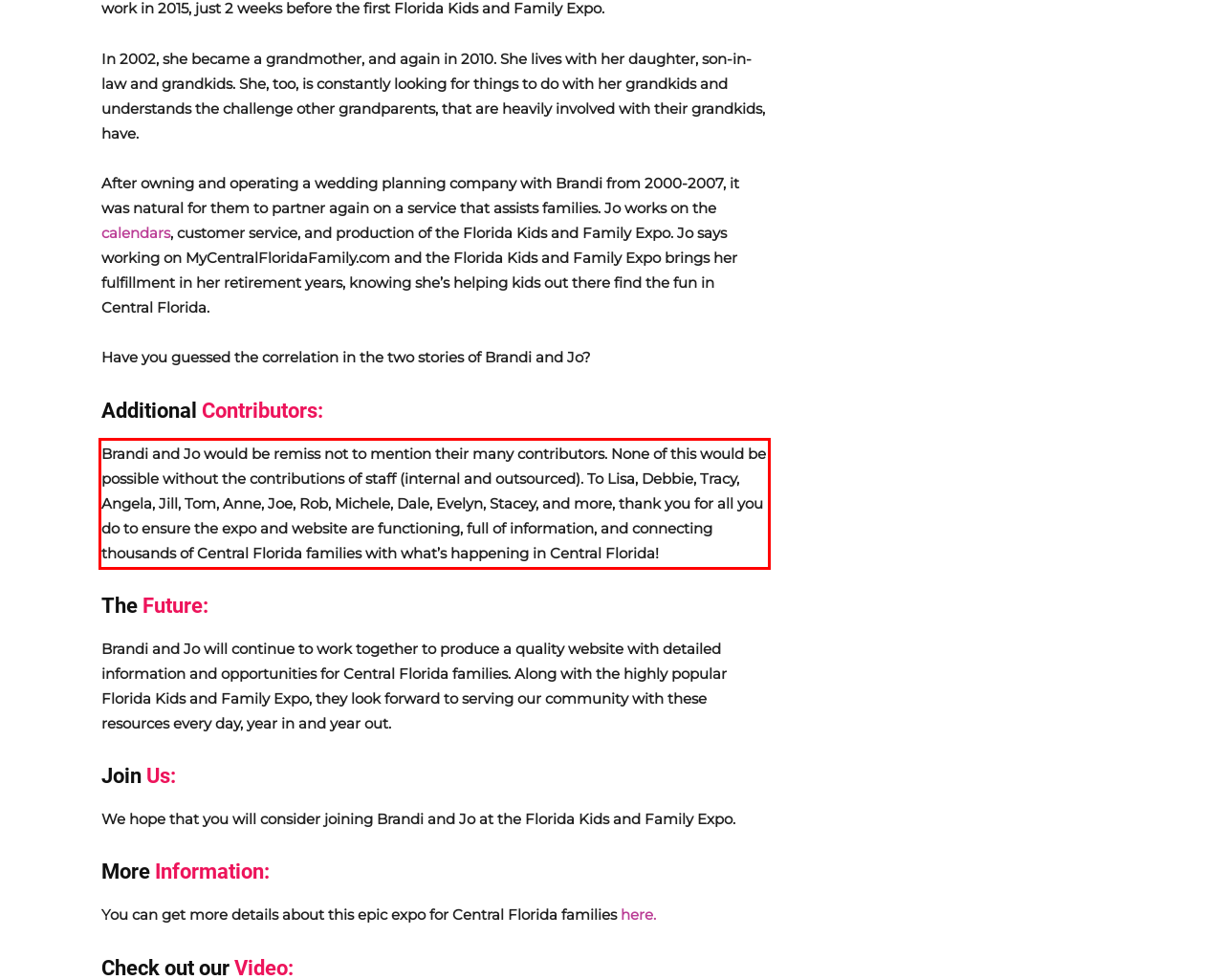You are given a screenshot of a webpage with a UI element highlighted by a red bounding box. Please perform OCR on the text content within this red bounding box.

Brandi and Jo would be remiss not to mention their many contributors. None of this would be possible without the contributions of staff (internal and outsourced). To Lisa, Debbie, Tracy, Angela, Jill, Tom, Anne, Joe, Rob, Michele, Dale, Evelyn, Stacey, and more, thank you for all you do to ensure the expo and website are functioning, full of information, and connecting thousands of Central Florida families with what’s happening in Central Florida!